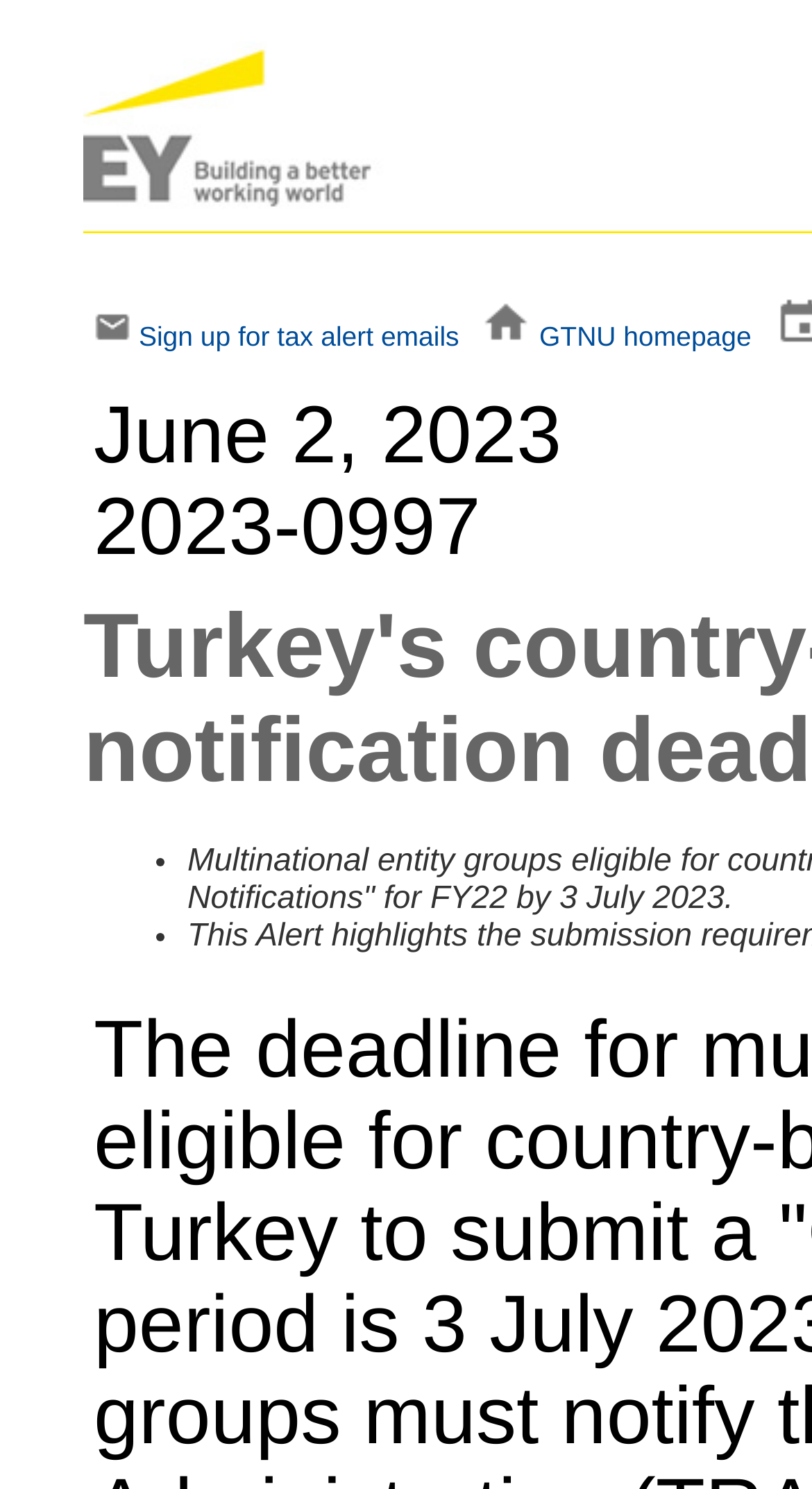Reply to the question below using a single word or brief phrase:
What is the significance of the list markers?

They separate items